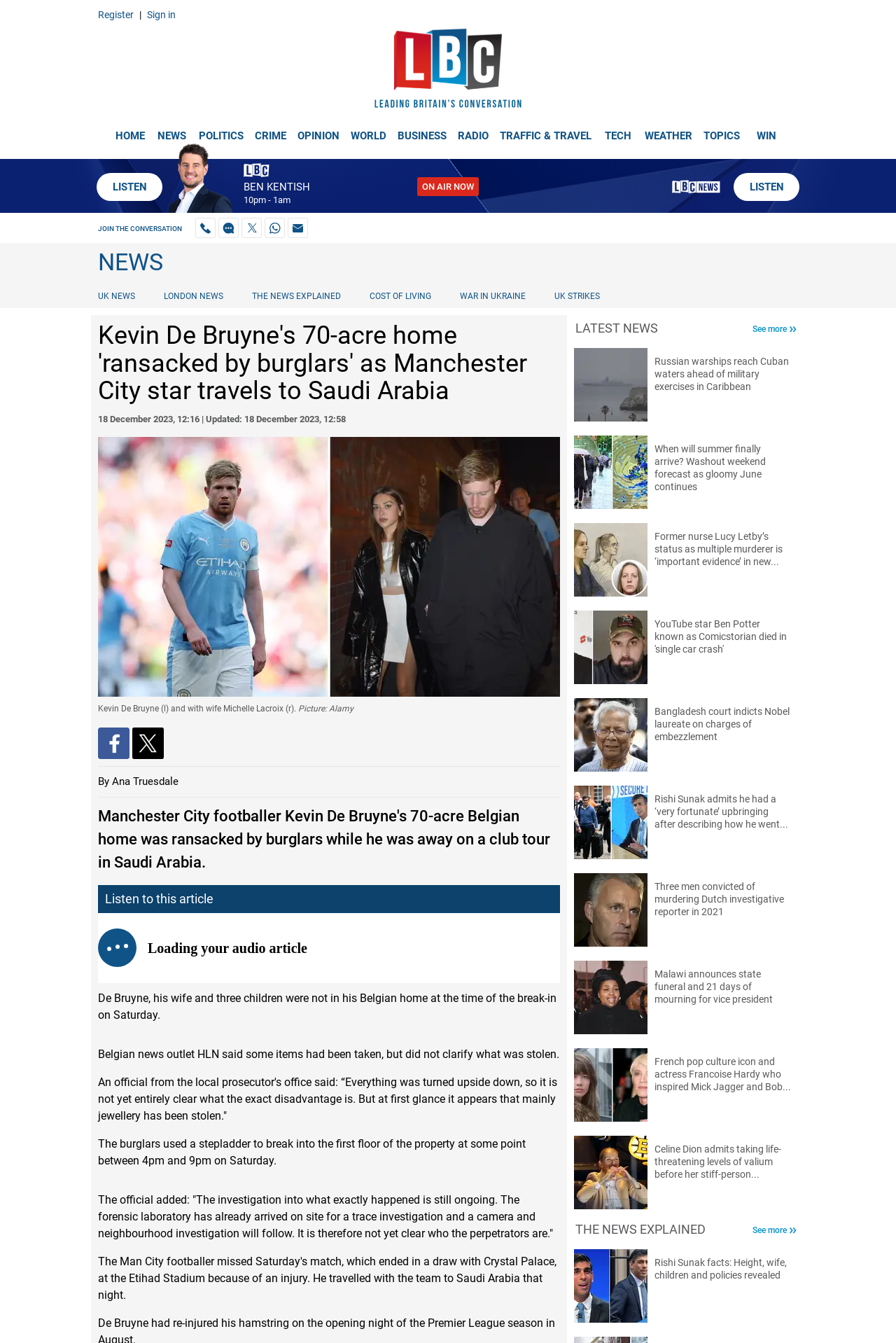Provide the bounding box coordinates of the HTML element described by the text: "Global: +44 20 3051 4087". The coordinates should be in the format [left, top, right, bottom] with values between 0 and 1.

None